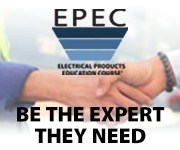Use a single word or phrase to respond to the question:
What is the message conveyed by the handshake in the background?

Collaboration and partnership